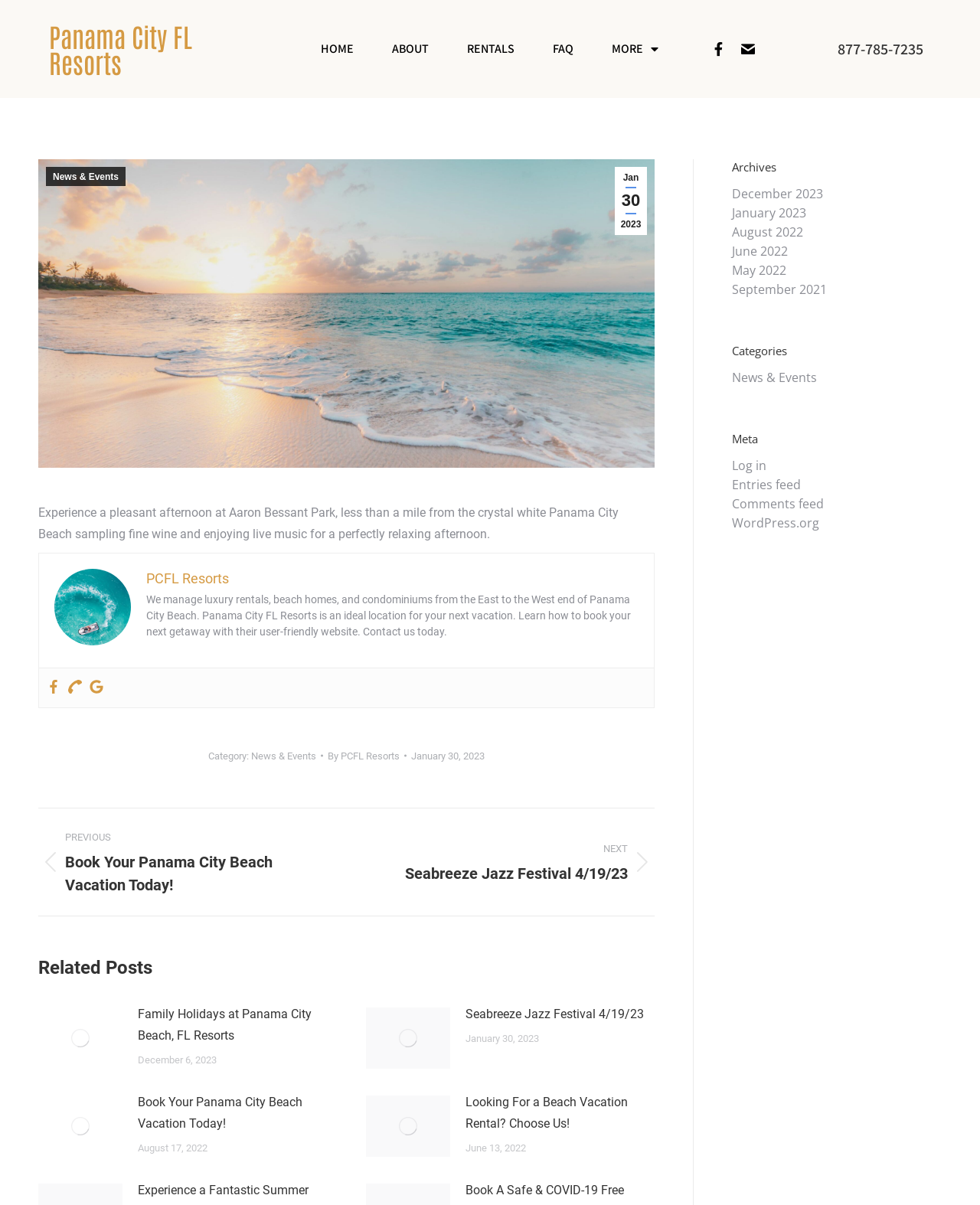Locate the bounding box coordinates of the clickable region to complete the following instruction: "Call 877-785-7235."

[0.855, 0.032, 0.942, 0.049]